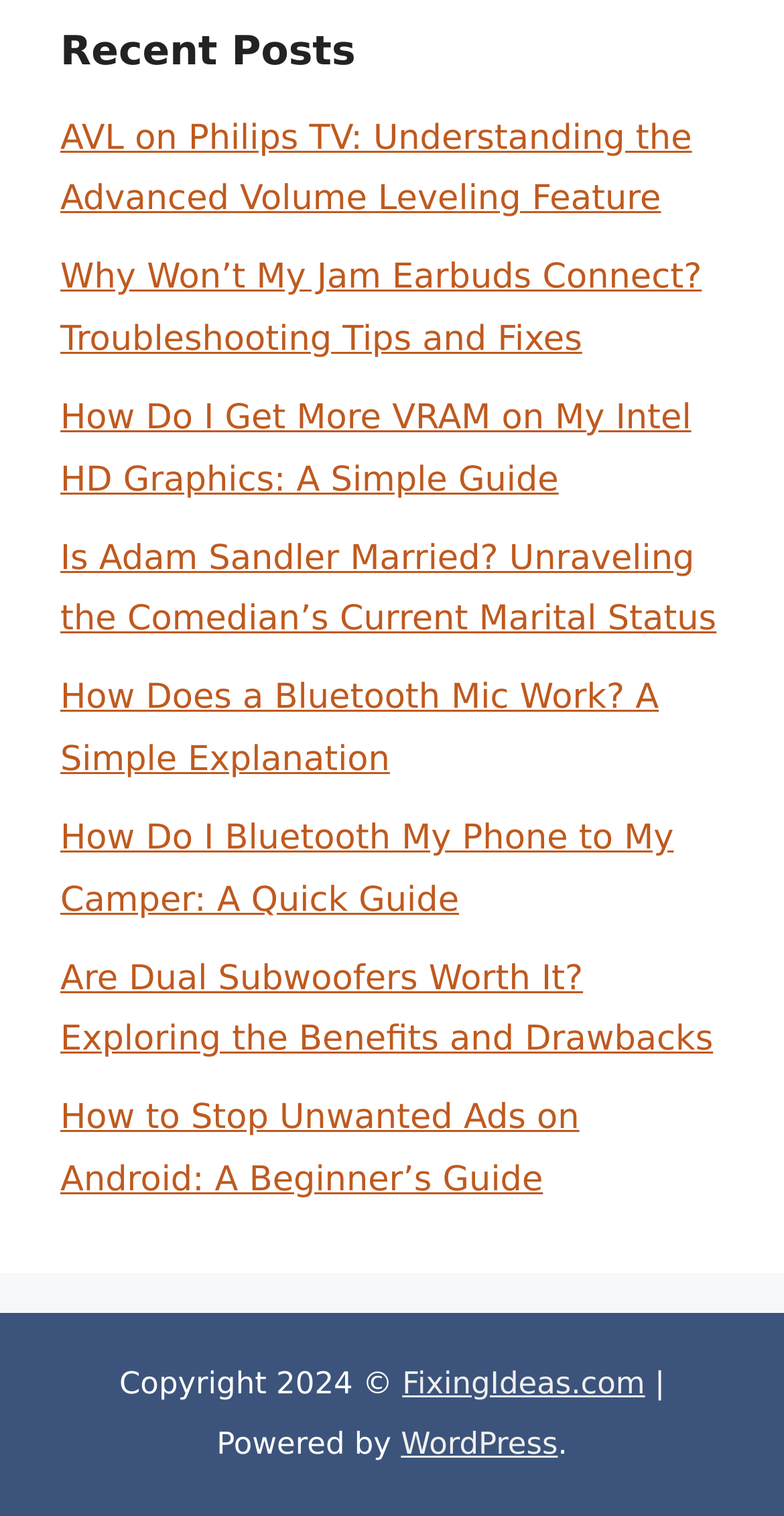How many sections are on the webpage?
Refer to the image and answer the question using a single word or phrase.

2